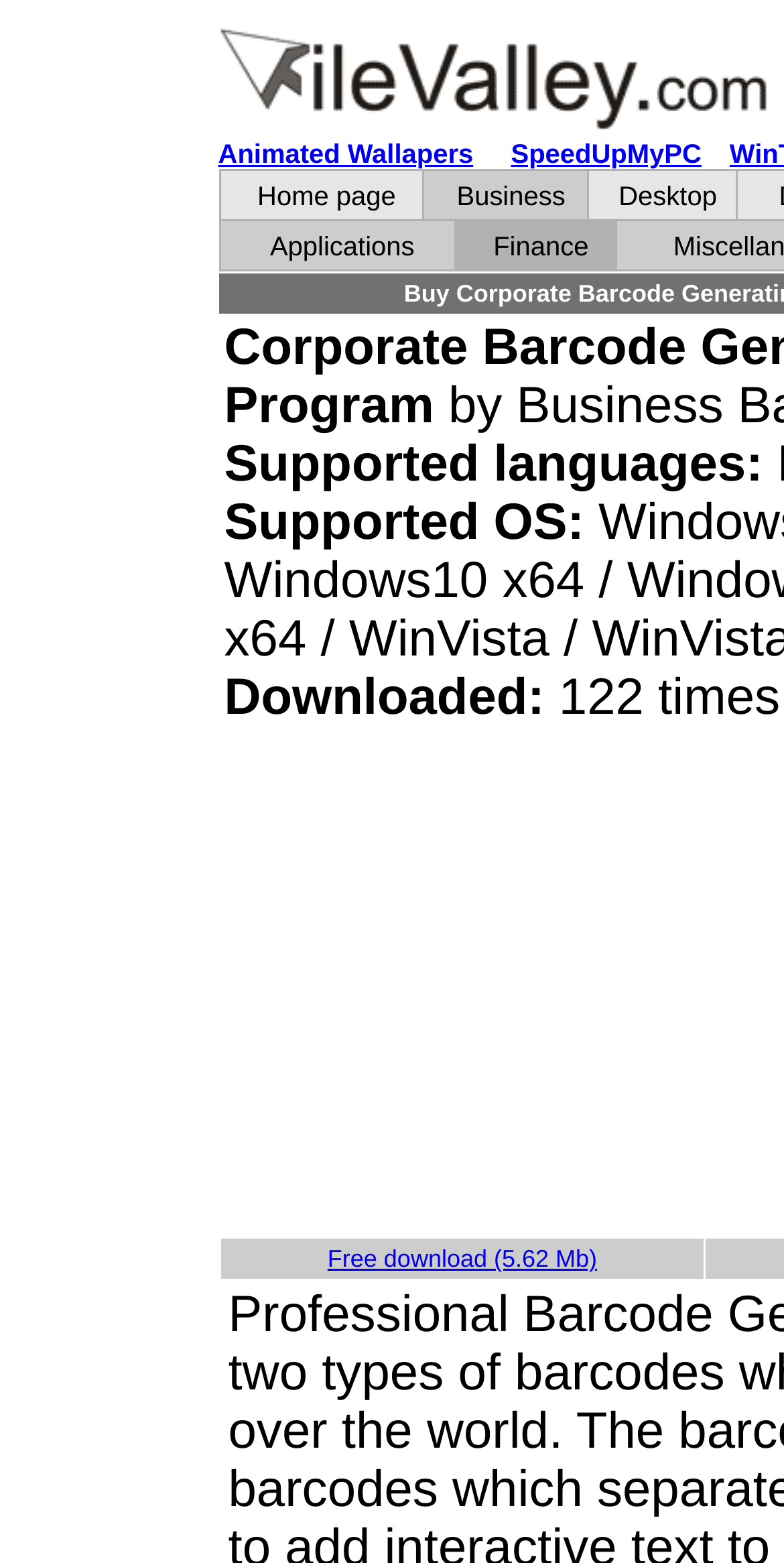Provide the bounding box coordinates of the HTML element this sentence describes: "Home page". The bounding box coordinates consist of four float numbers between 0 and 1, i.e., [left, top, right, bottom].

[0.328, 0.116, 0.505, 0.135]